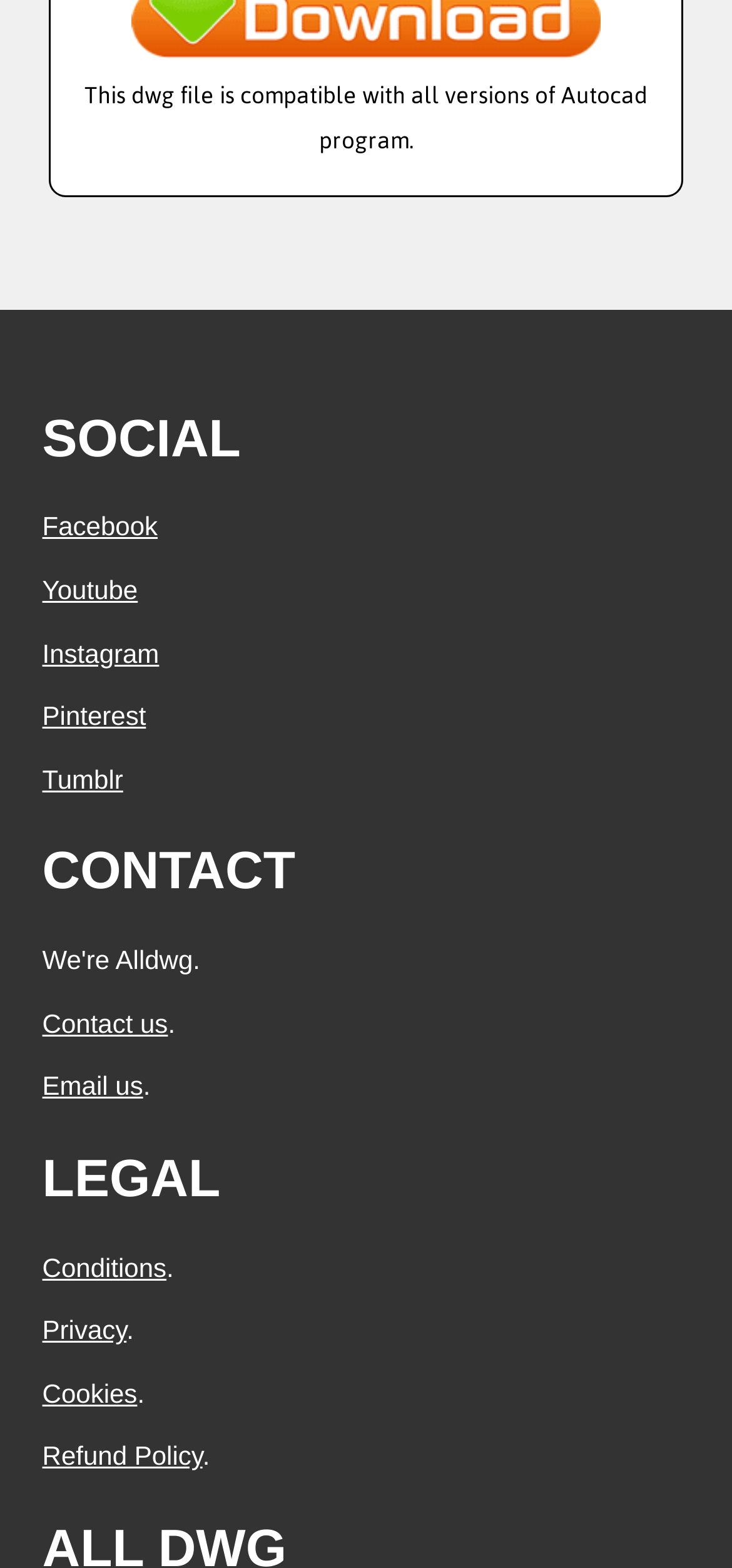Find the bounding box coordinates of the element to click in order to complete this instruction: "Contact us". The bounding box coordinates must be four float numbers between 0 and 1, denoted as [left, top, right, bottom].

[0.058, 0.643, 0.229, 0.662]